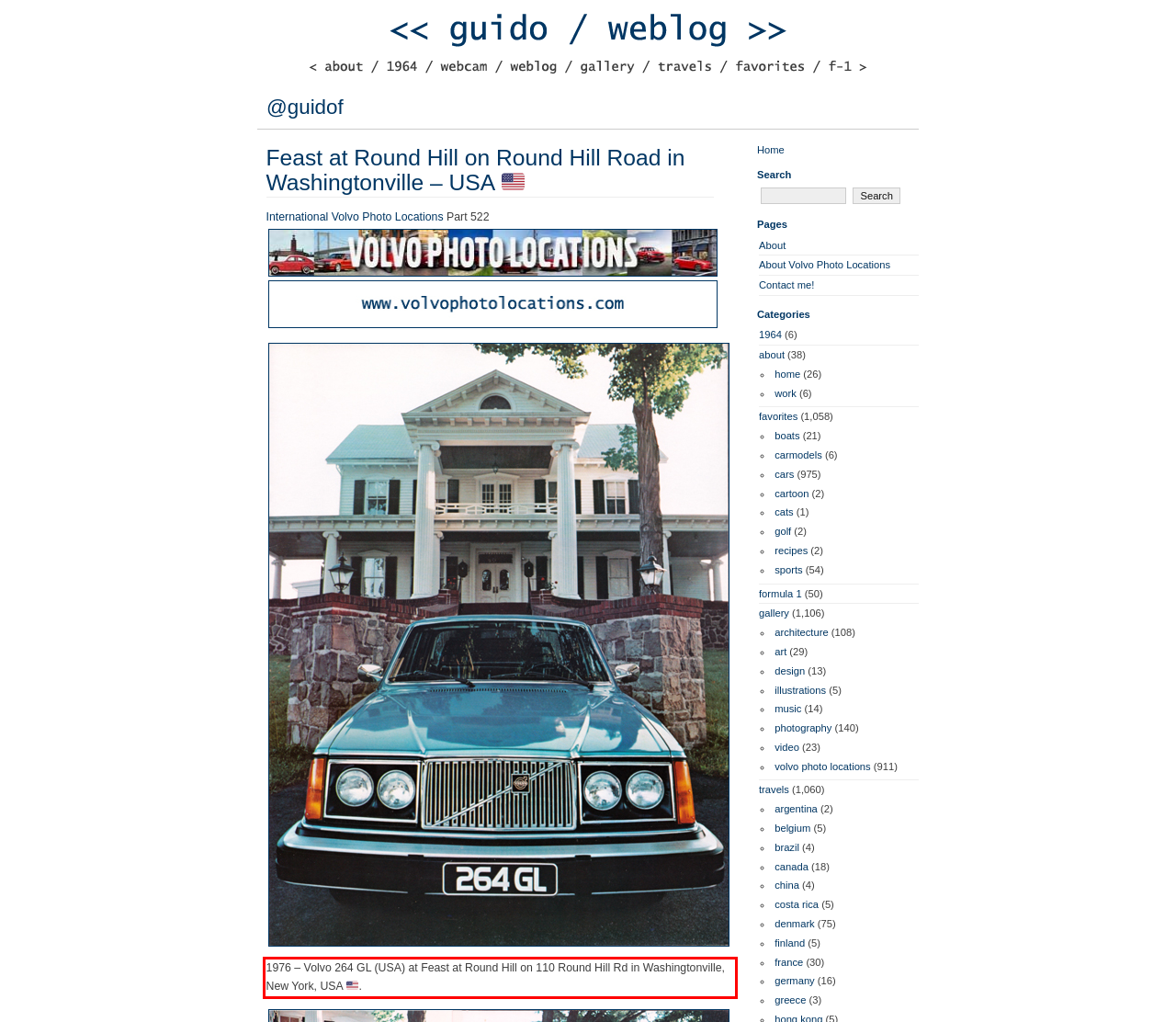Examine the webpage screenshot, find the red bounding box, and extract the text content within this marked area.

1976 – Volvo 264 GL (USA) at Feast at Round Hill on 110 Round Hill Rd in Washingtonville, New York, USA .